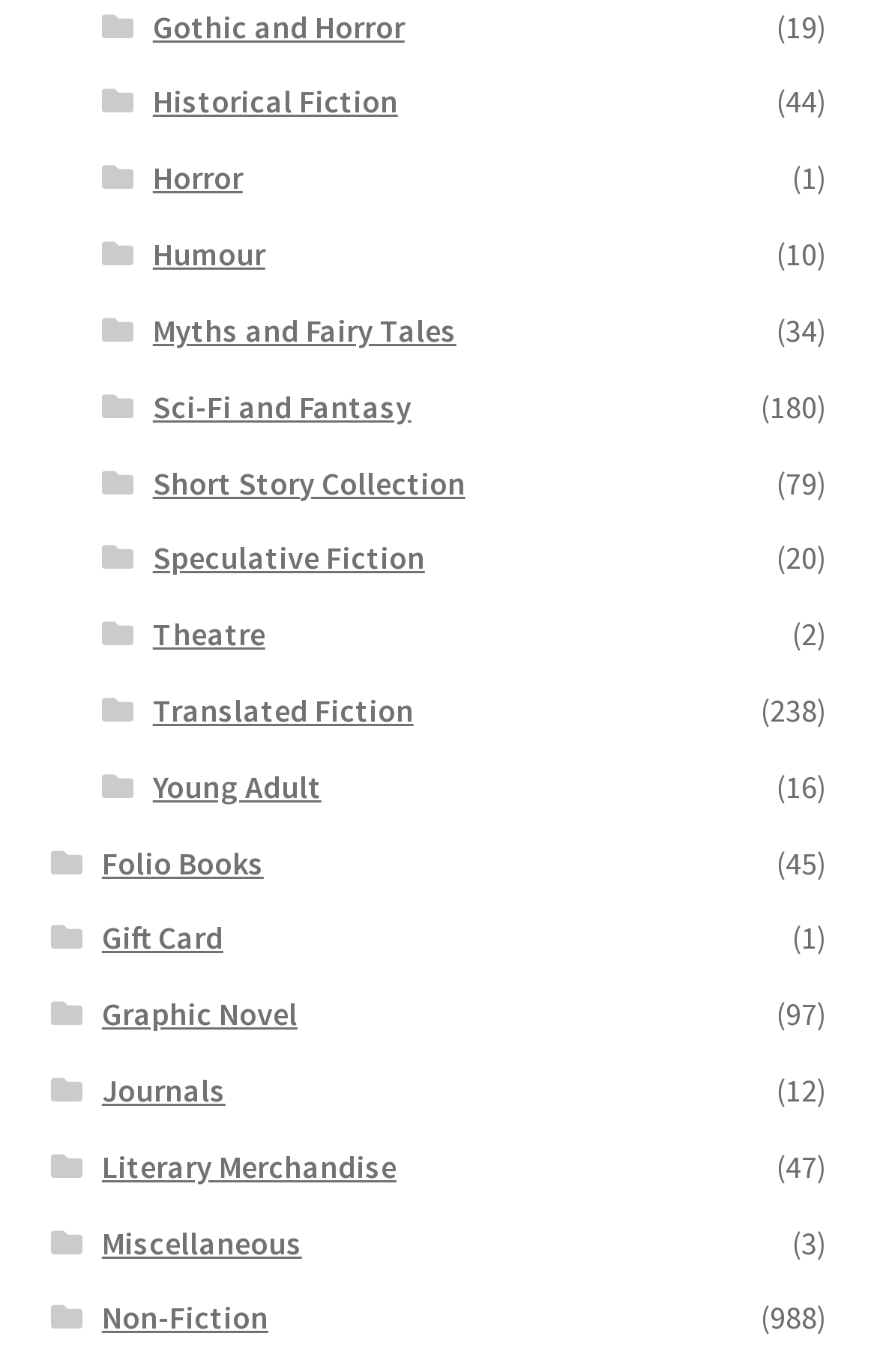Identify the bounding box coordinates of the clickable region required to complete the instruction: "View Sci-Fi and Fantasy books". The coordinates should be given as four float numbers within the range of 0 and 1, i.e., [left, top, right, bottom].

[0.174, 0.281, 0.469, 0.311]